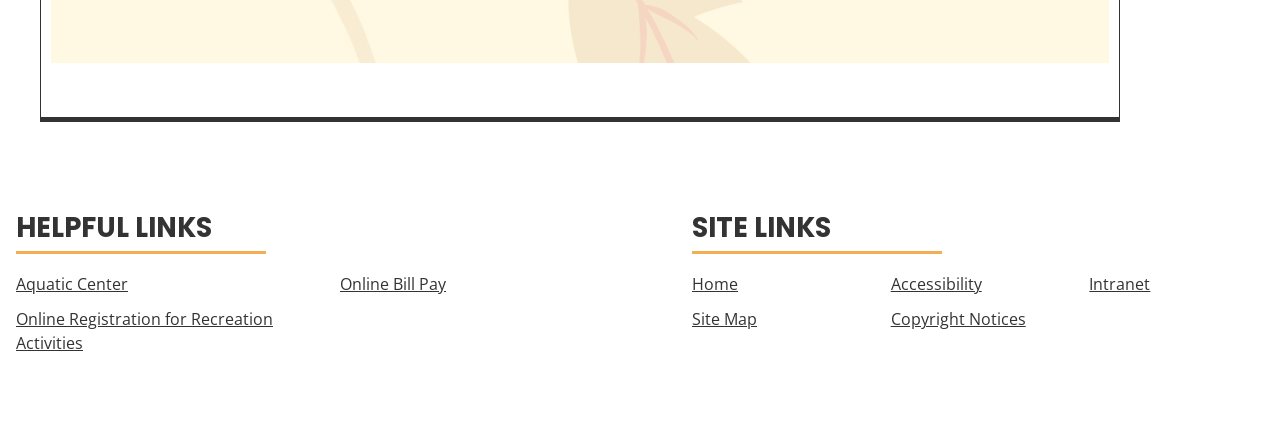Identify the bounding box of the UI element described as follows: "Site Links". Provide the coordinates as four float numbers in the range of 0 to 1 [left, top, right, bottom].

[0.541, 0.481, 0.649, 0.571]